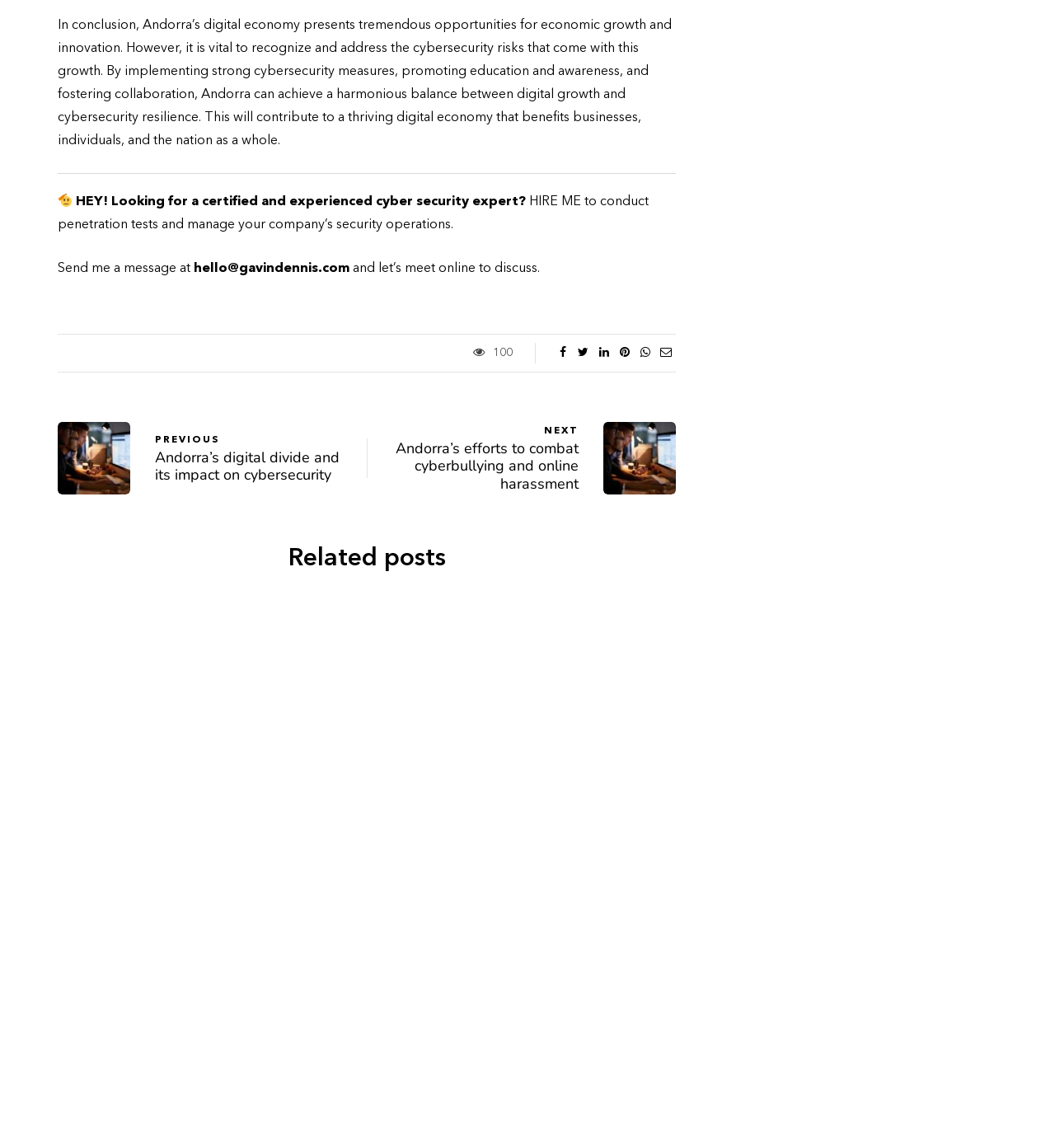Using the information shown in the image, answer the question with as much detail as possible: What is the author's profession?

The author is a certified and experienced cyber security expert who offers services such as penetration testing and security operations management. The author also provides coaching to entrepreneurs and business owners to help them improve their productivity and efficiency.